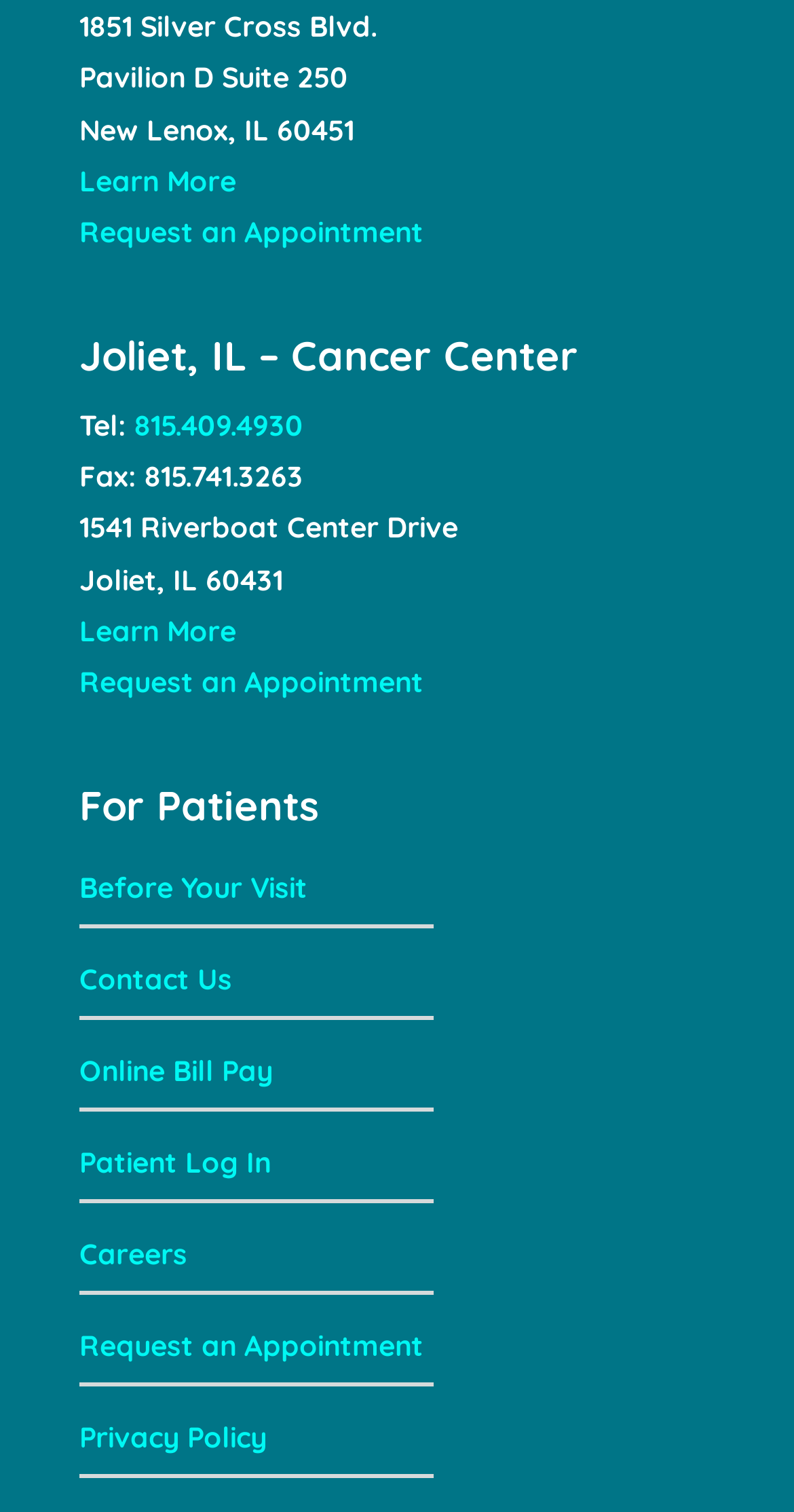Provide a one-word or brief phrase answer to the question:
What is the last link in the 'For Patients' section?

Patient Log In